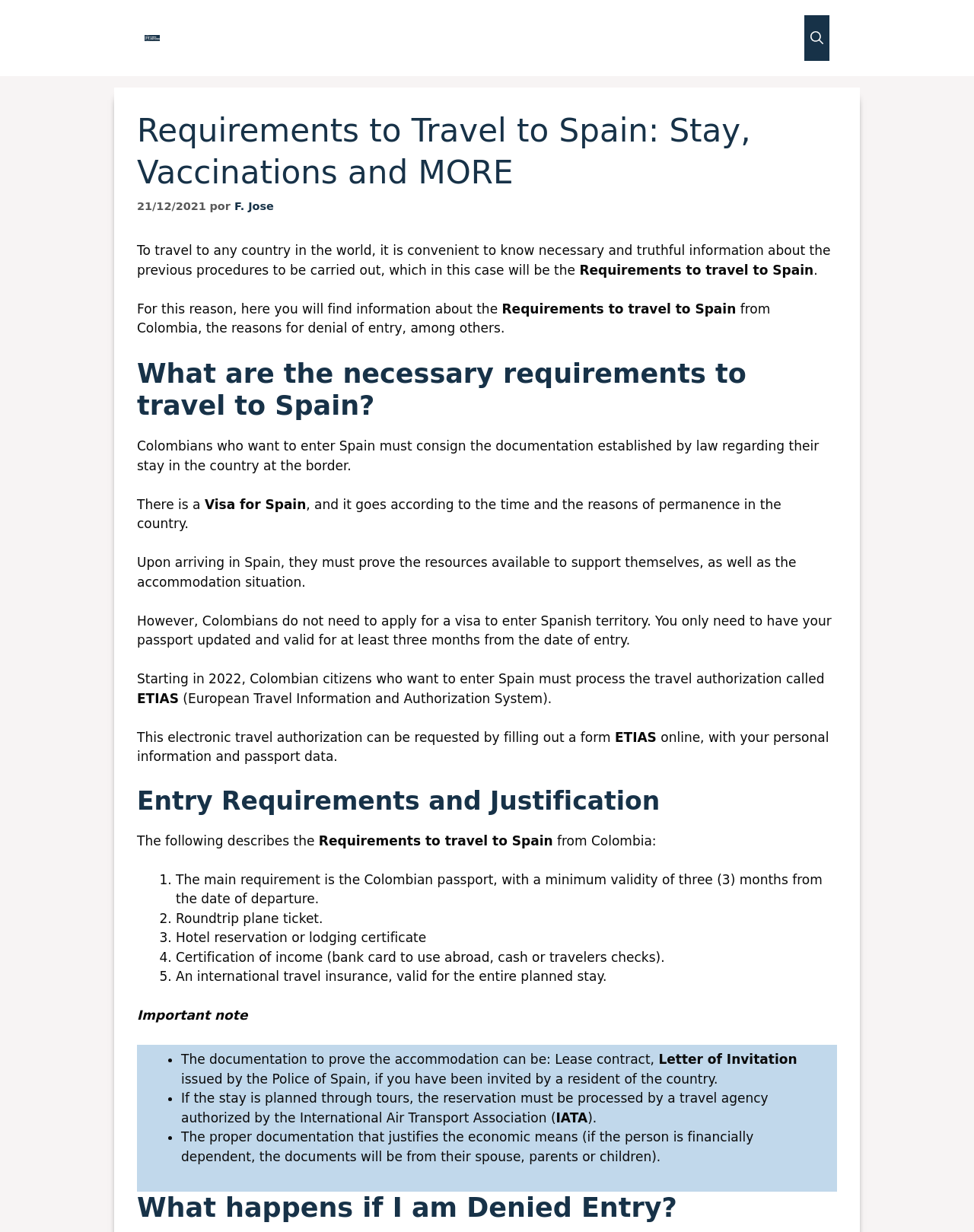Based on the image, provide a detailed response to the question:
What is the purpose of the certification of income?

The webpage lists certification of income as one of the requirements to travel to Spain, which is used to prove the economic means of the traveler, as stated in the 'Entry Requirements and Justification' section.